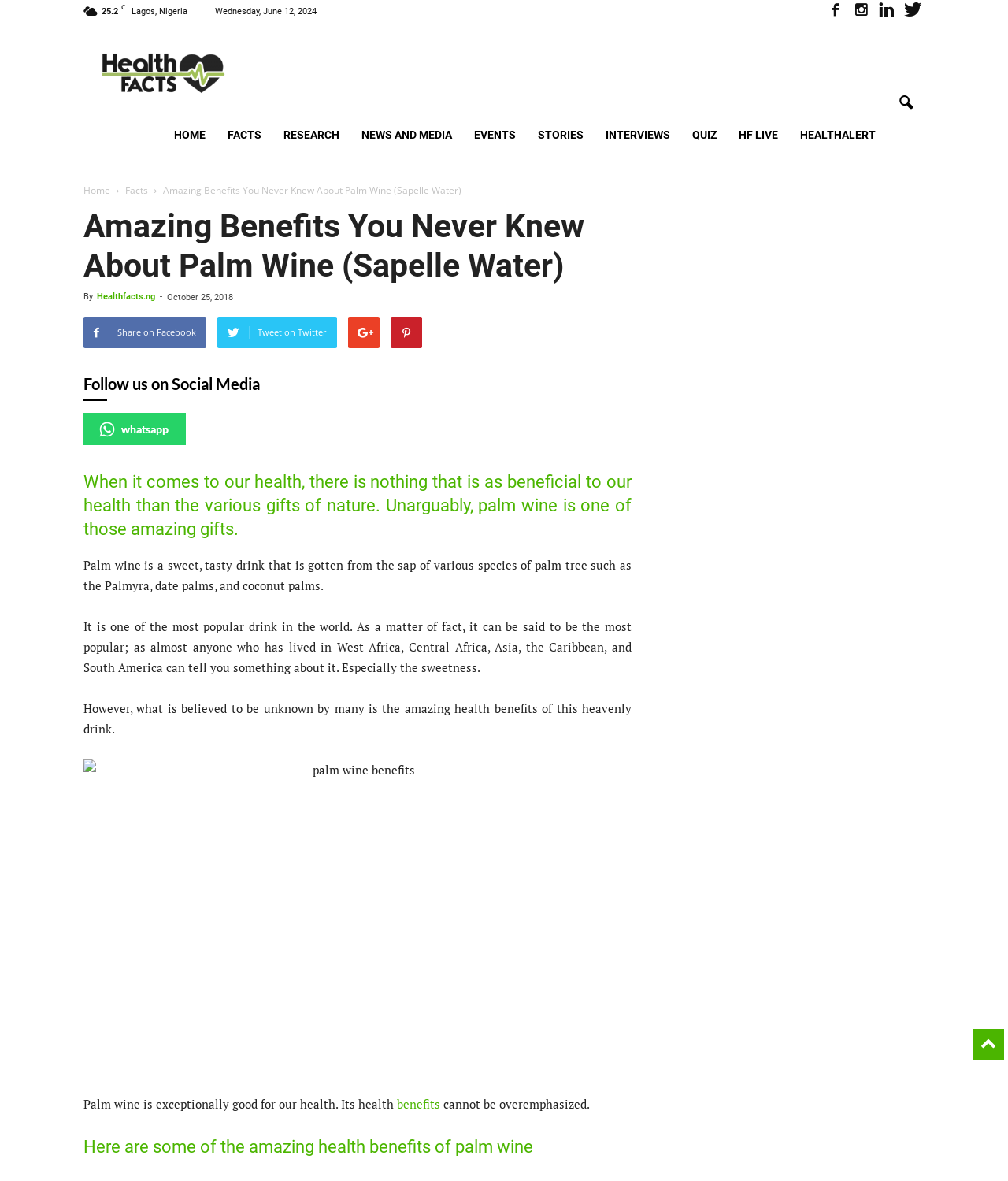Please identify the bounding box coordinates of the clickable area that will allow you to execute the instruction: "Follow us on whatsapp".

[0.083, 0.35, 0.184, 0.377]